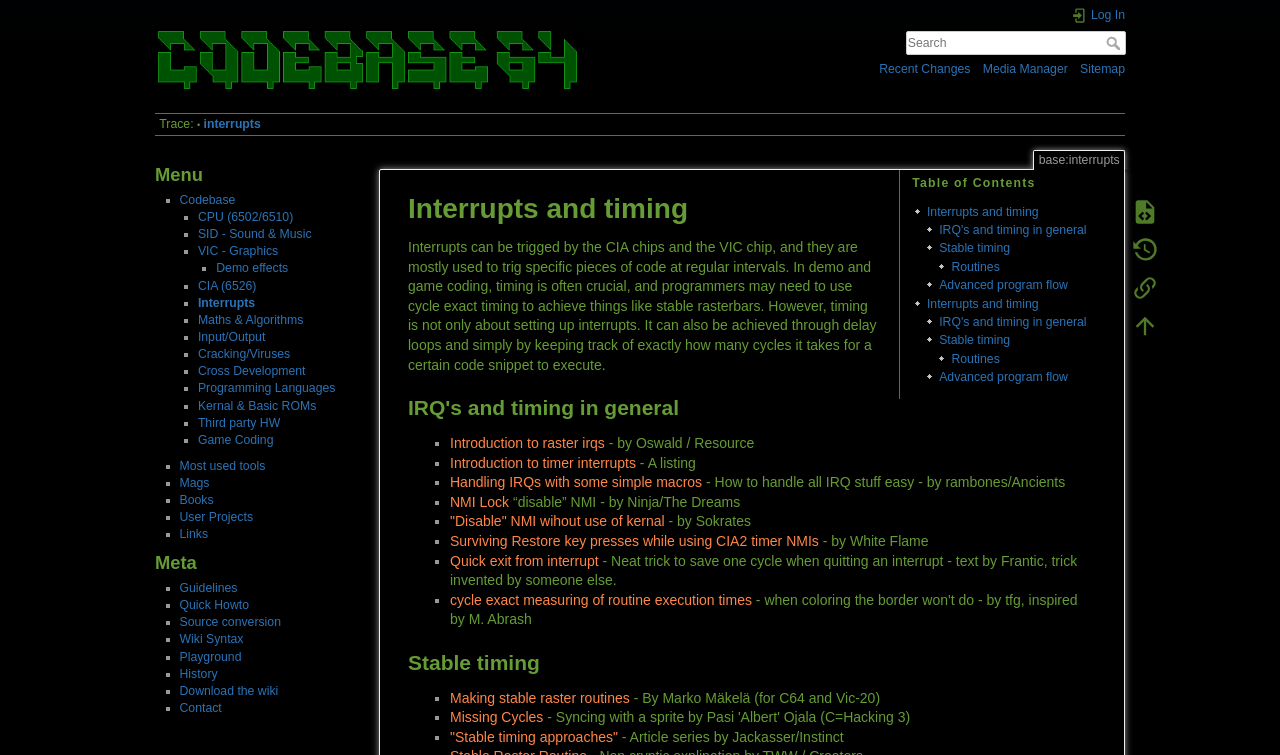What is the topic of the 'Interrupts' link?
Identify the answer in the screenshot and reply with a single word or phrase.

Interrupts and timing